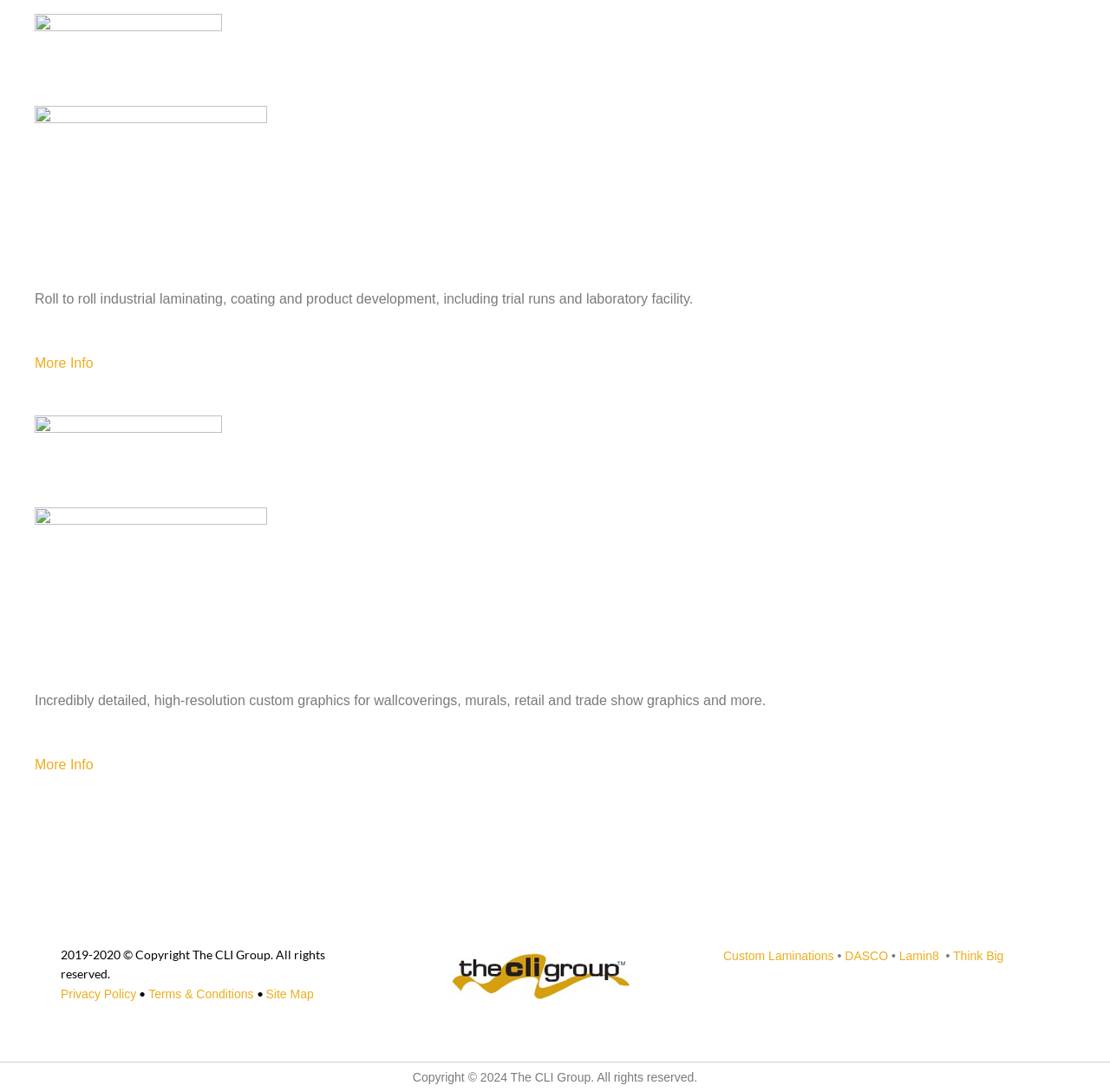Identify the bounding box coordinates for the UI element described as: "More Info".

[0.031, 0.674, 0.084, 0.707]